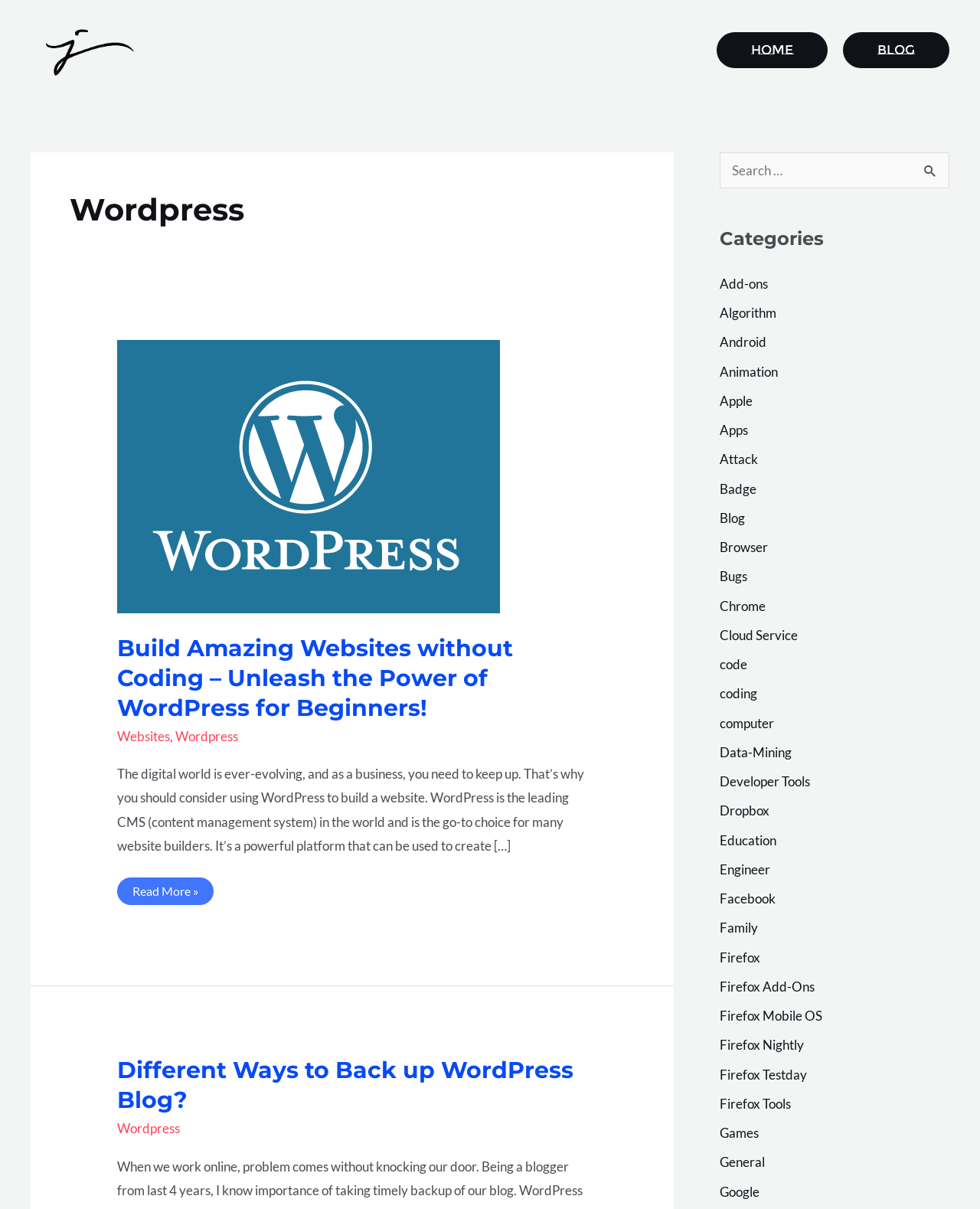Carefully examine the image and provide an in-depth answer to the question: What is the topic of the first article on the webpage?

The first article on the webpage has a heading that says 'Build Amazing Websites without Coding – Unleash the Power of WordPress for Beginners!'. This suggests that the topic of the article is WordPress for beginners.